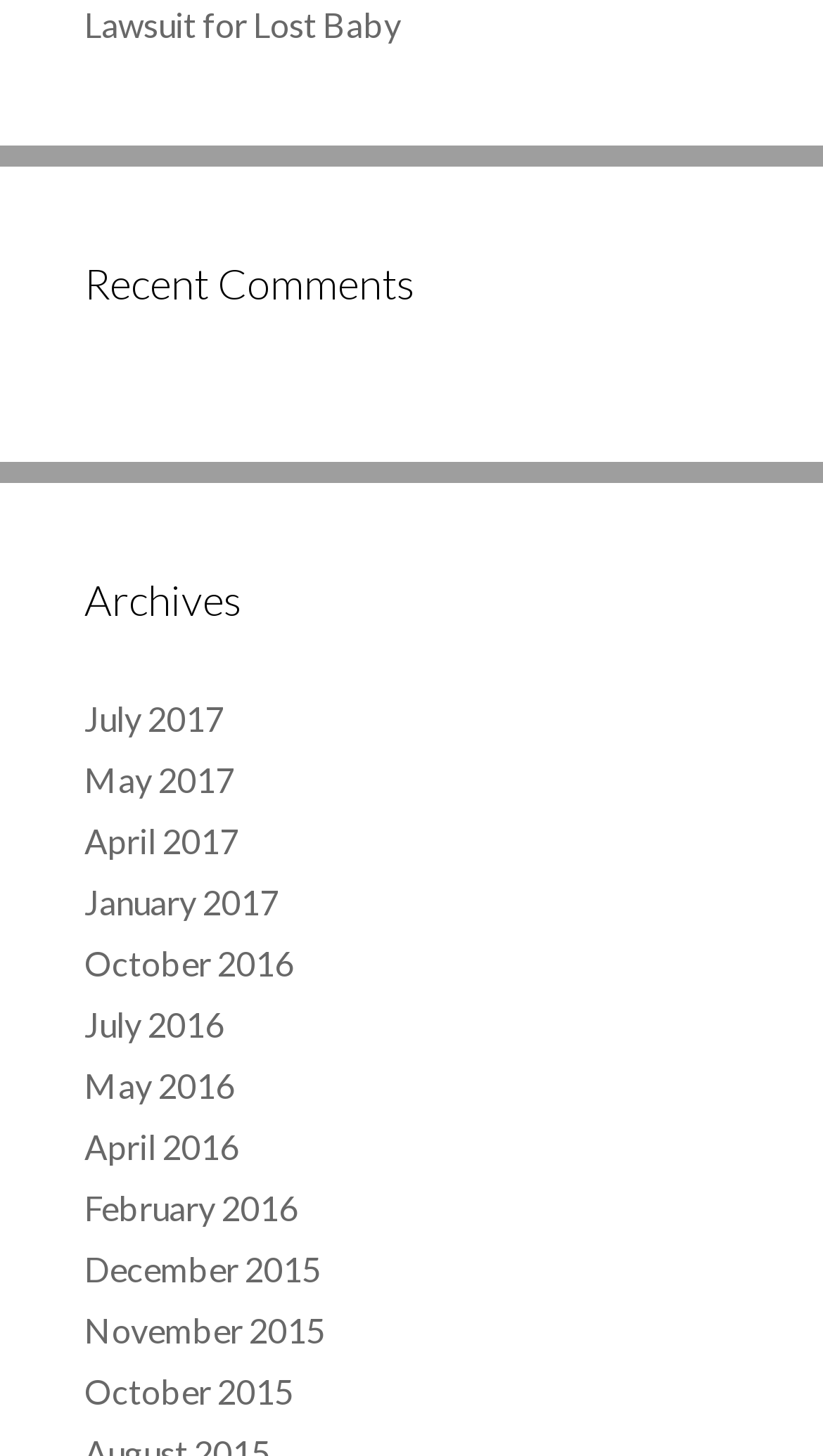Given the webpage screenshot and the description, determine the bounding box coordinates (top-left x, top-left y, bottom-right x, bottom-right y) that define the location of the UI element matching this description: Read More

None